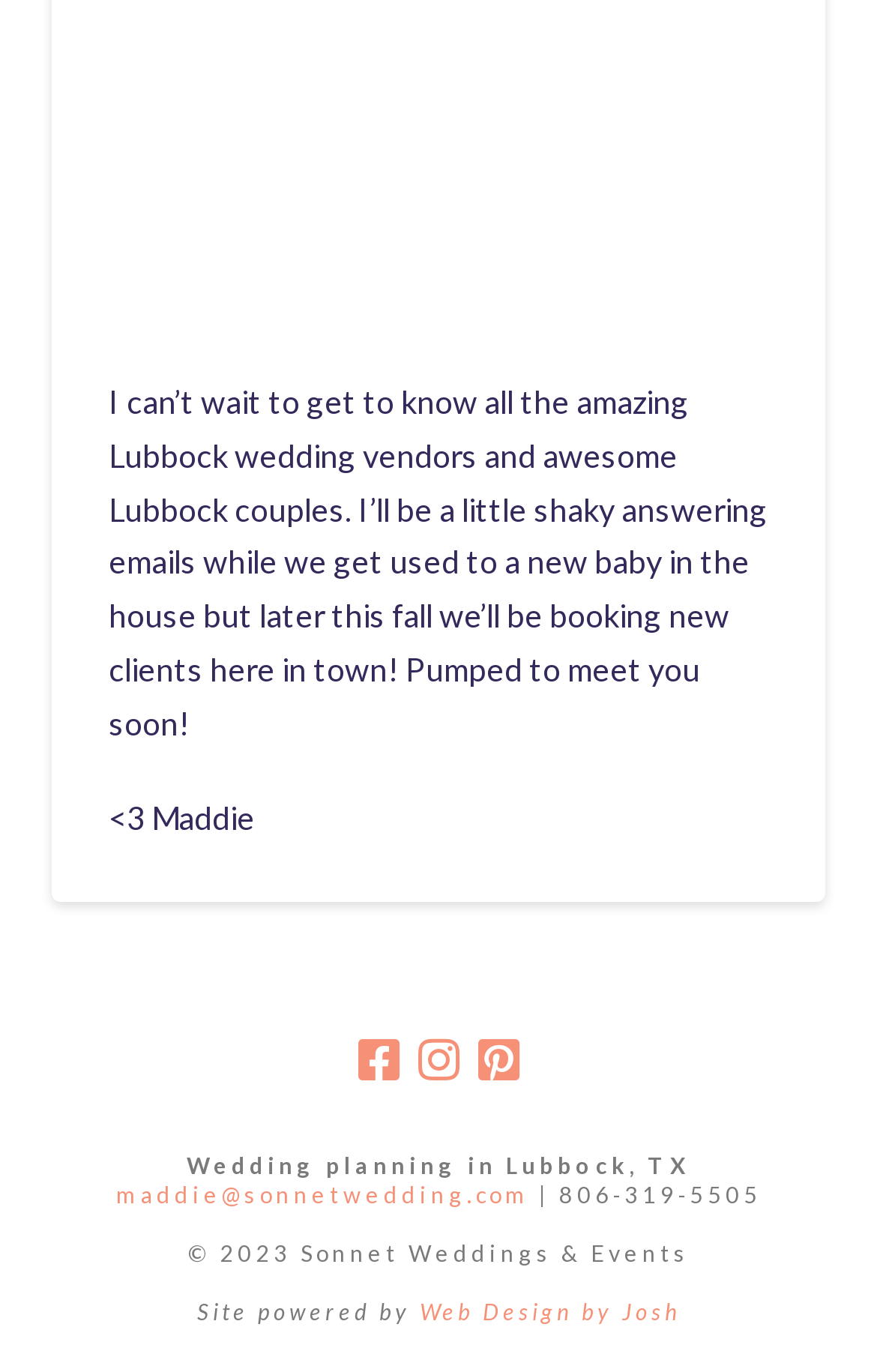What is the email address of Sonnet Weddings & Events?
Look at the screenshot and respond with a single word or phrase.

maddie@sonnetwedding.com